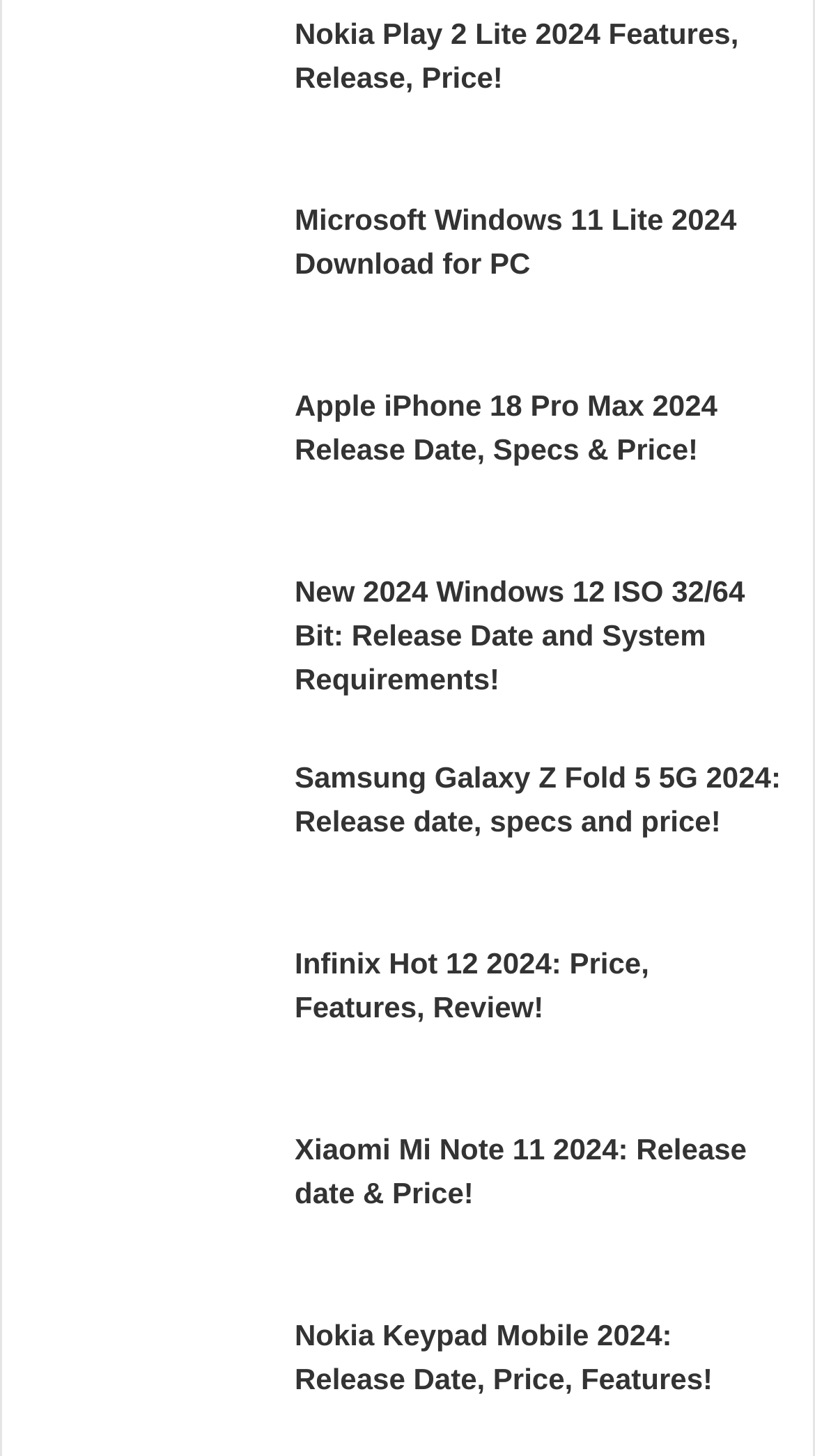Show the bounding box coordinates of the element that should be clicked to complete the task: "Explore Samsung Galaxy Z Fold 5 5G 2024 specs".

[0.041, 0.519, 0.323, 0.627]